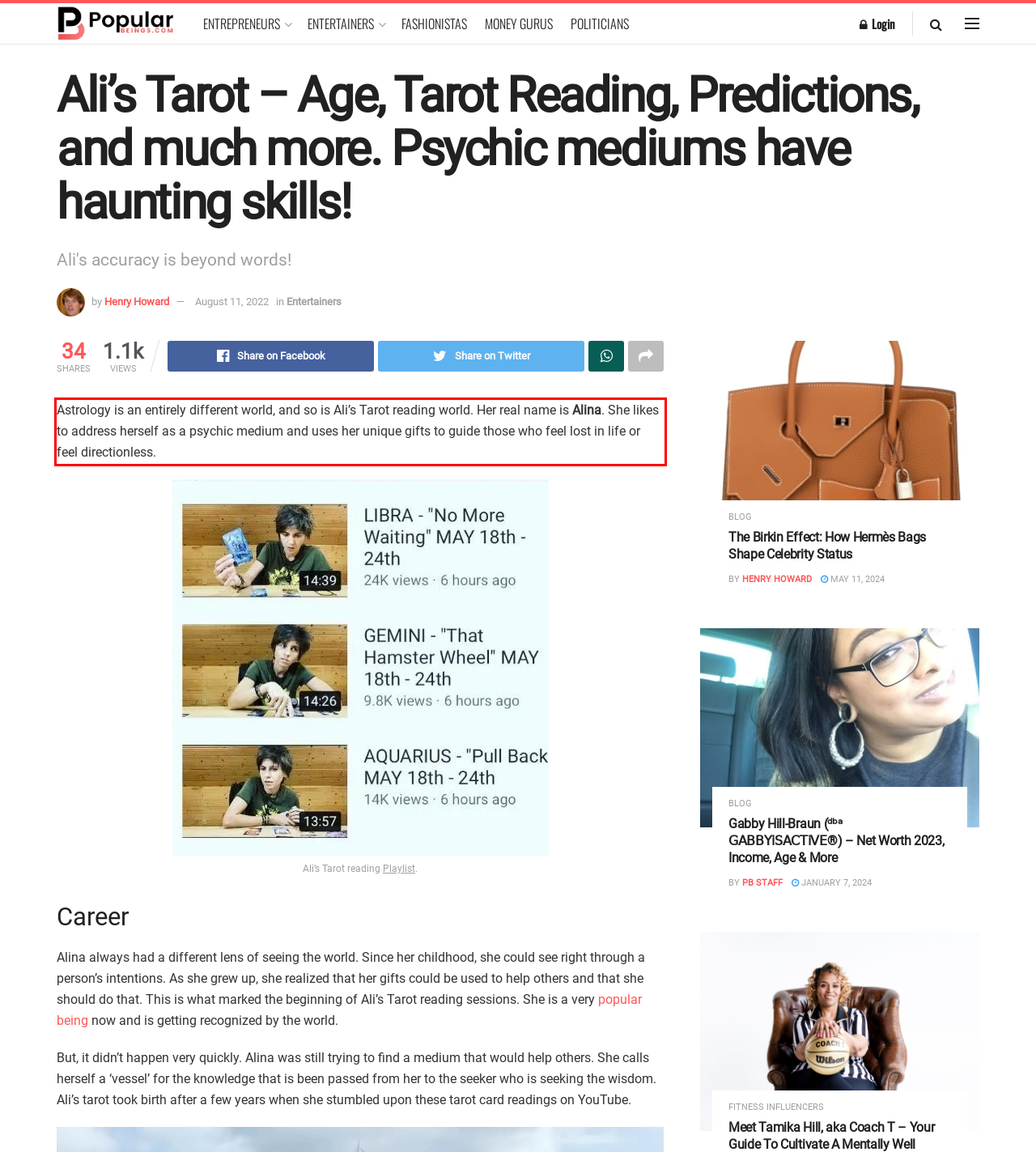Please examine the webpage screenshot and extract the text within the red bounding box using OCR.

Astrology is an entirely different world, and so is Ali’s Tarot reading world. Her real name is Alina. She likes to address herself as a psychic medium and uses her unique gifts to guide those who feel lost in life or feel directionless.